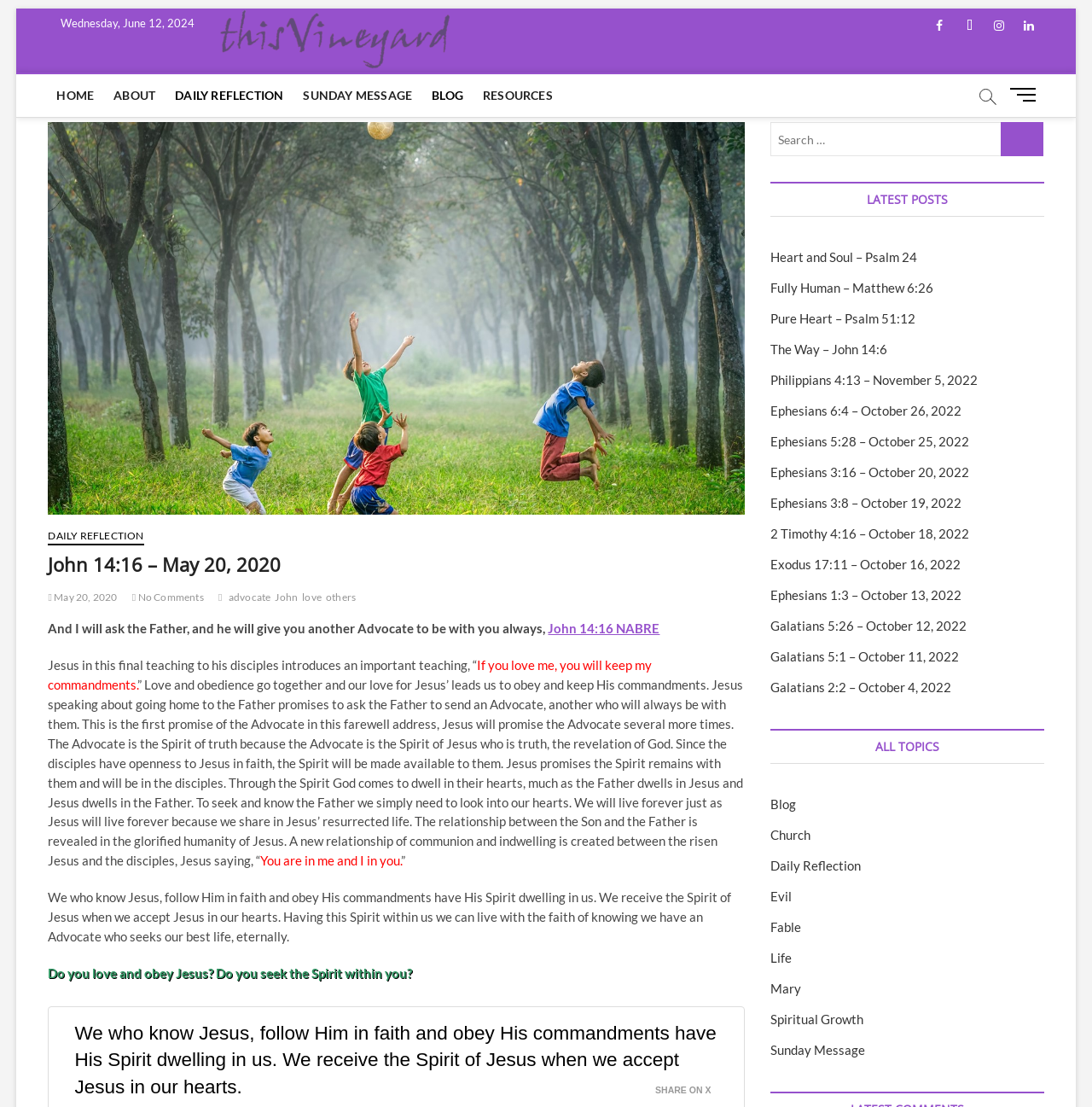Respond with a single word or short phrase to the following question: 
What is the purpose of the search box?

To search the website